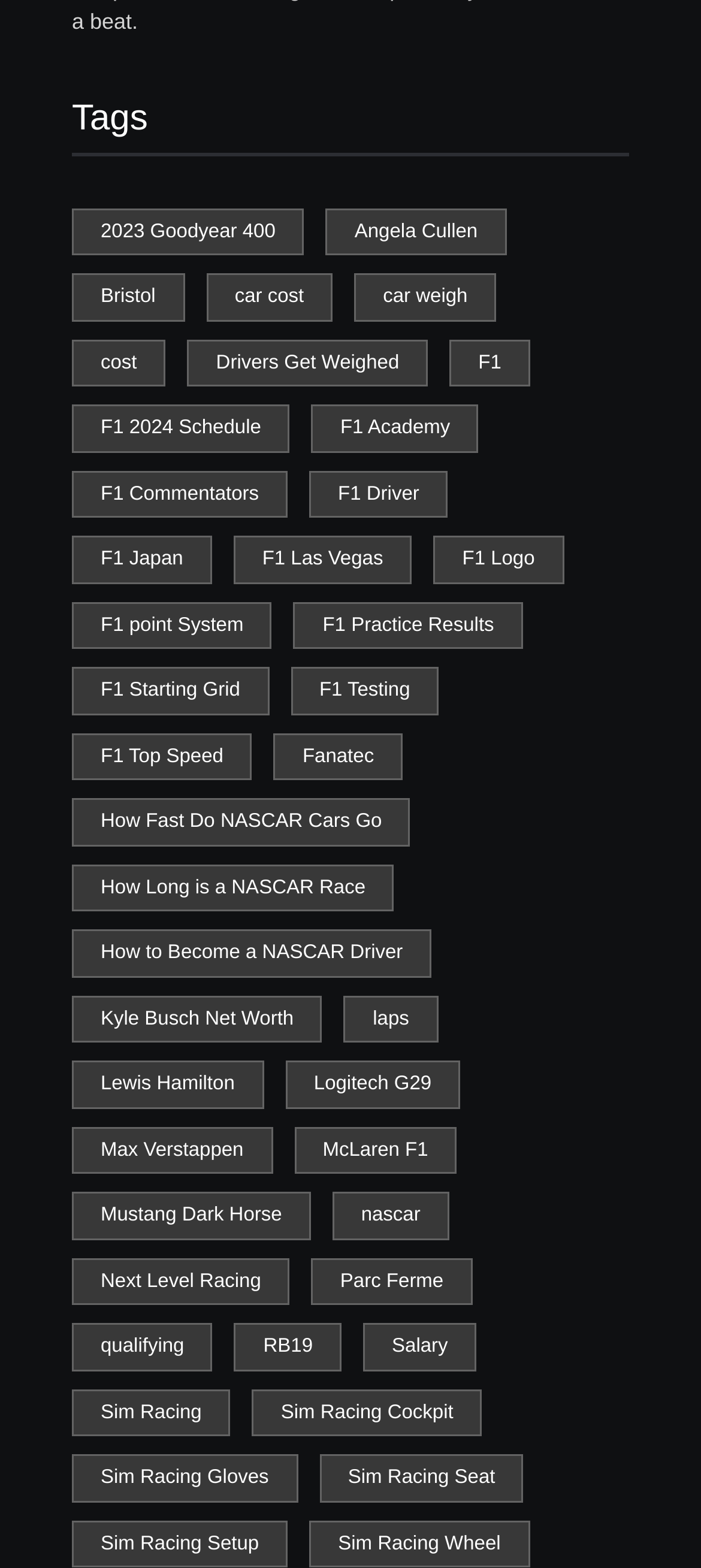Please identify the bounding box coordinates of the clickable area that will fulfill the following instruction: "click on Home". The coordinates should be in the format of four float numbers between 0 and 1, i.e., [left, top, right, bottom].

None